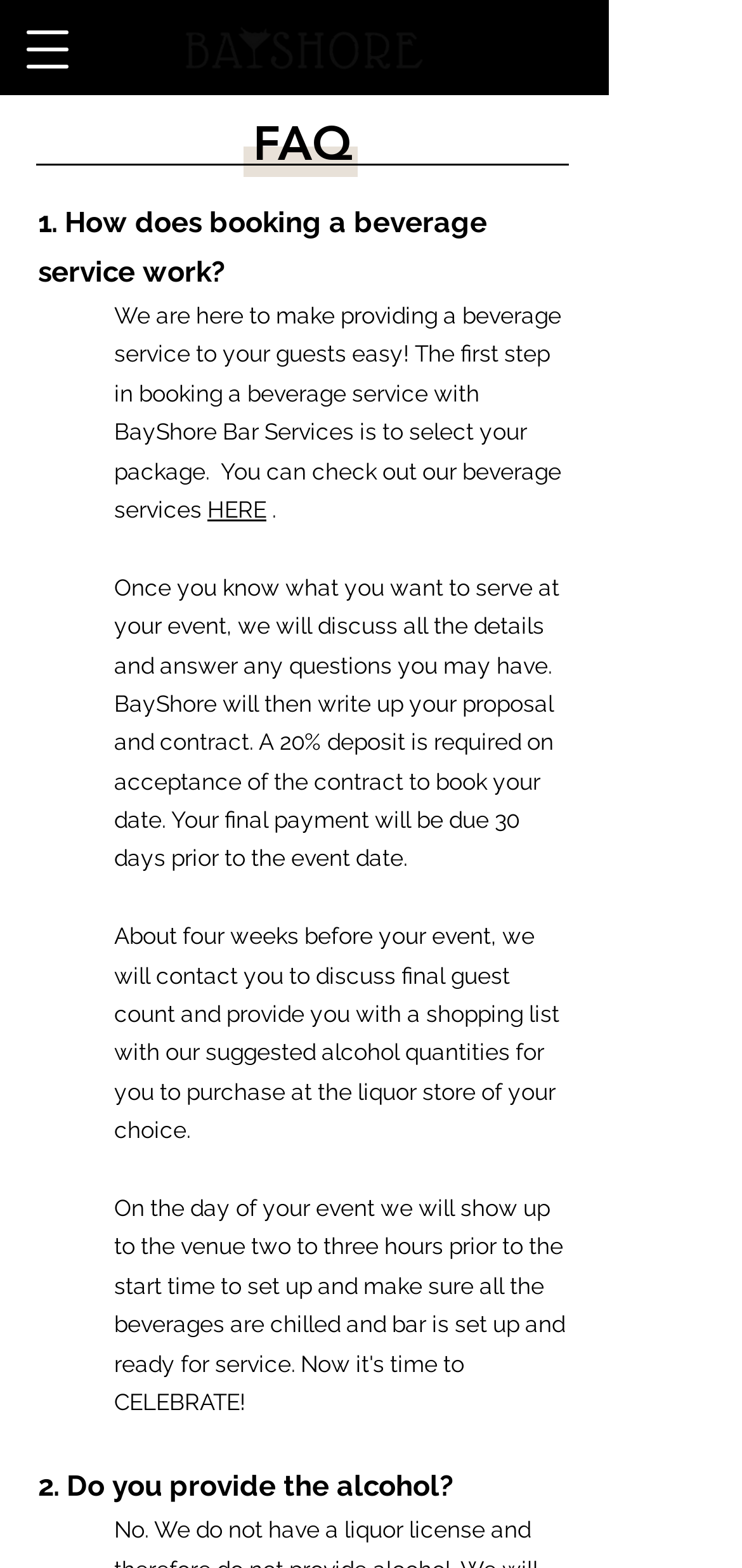What is the first step in booking a beverage service?
Give a one-word or short phrase answer based on the image.

Select your package